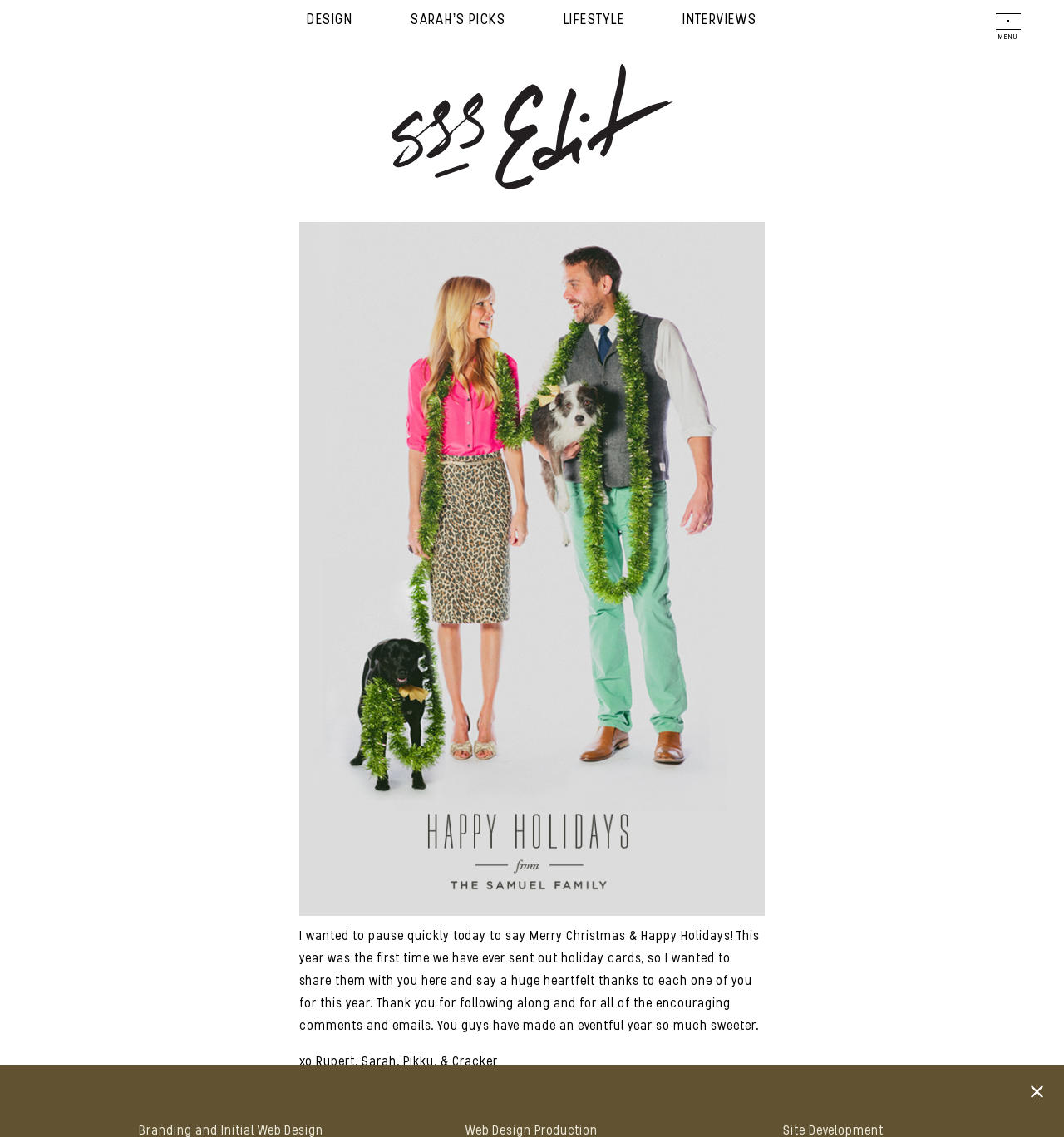Indicate the bounding box coordinates of the clickable region to achieve the following instruction: "View SARAH’S PICKS."

[0.386, 0.007, 0.475, 0.027]